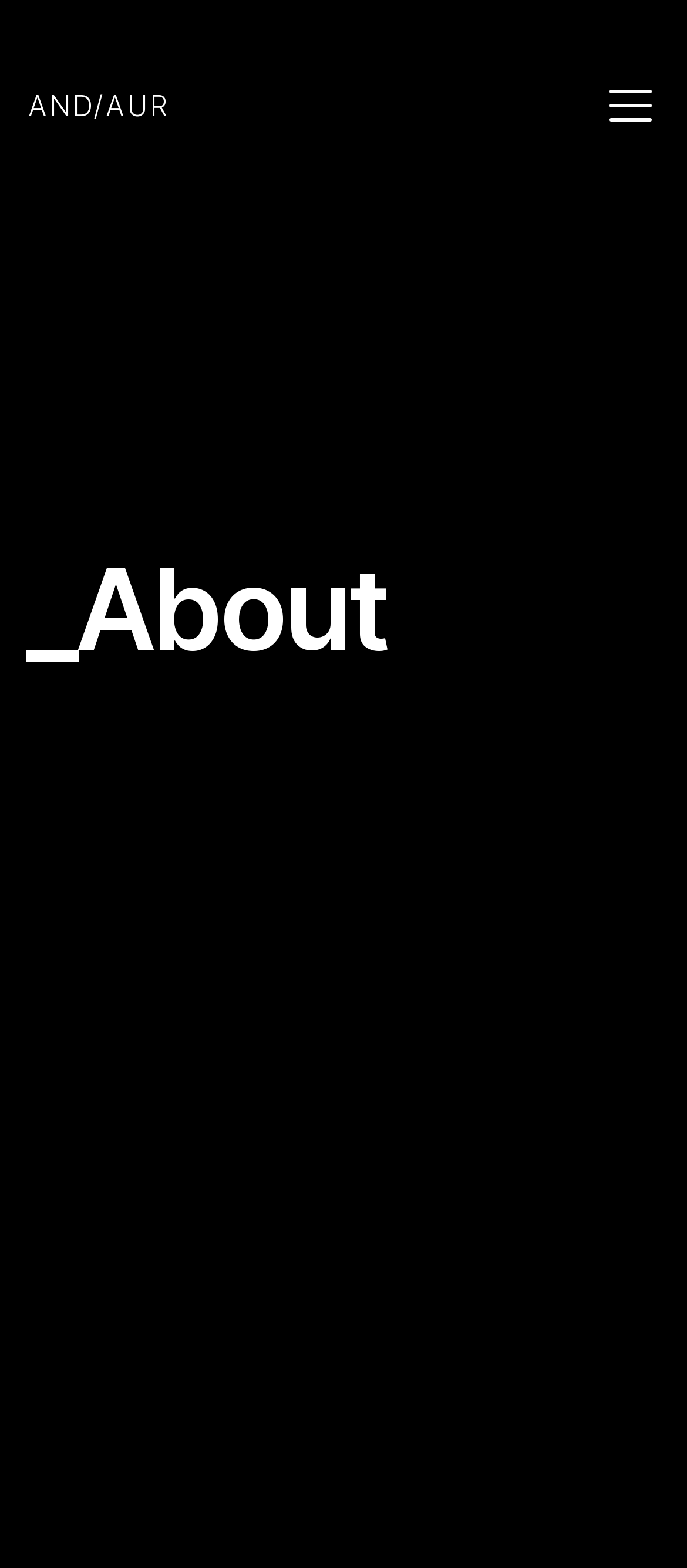Extract the bounding box coordinates for the described element: "AND/AUR". The coordinates should be represented as four float numbers between 0 and 1: [left, top, right, bottom].

[0.041, 0.056, 0.246, 0.078]